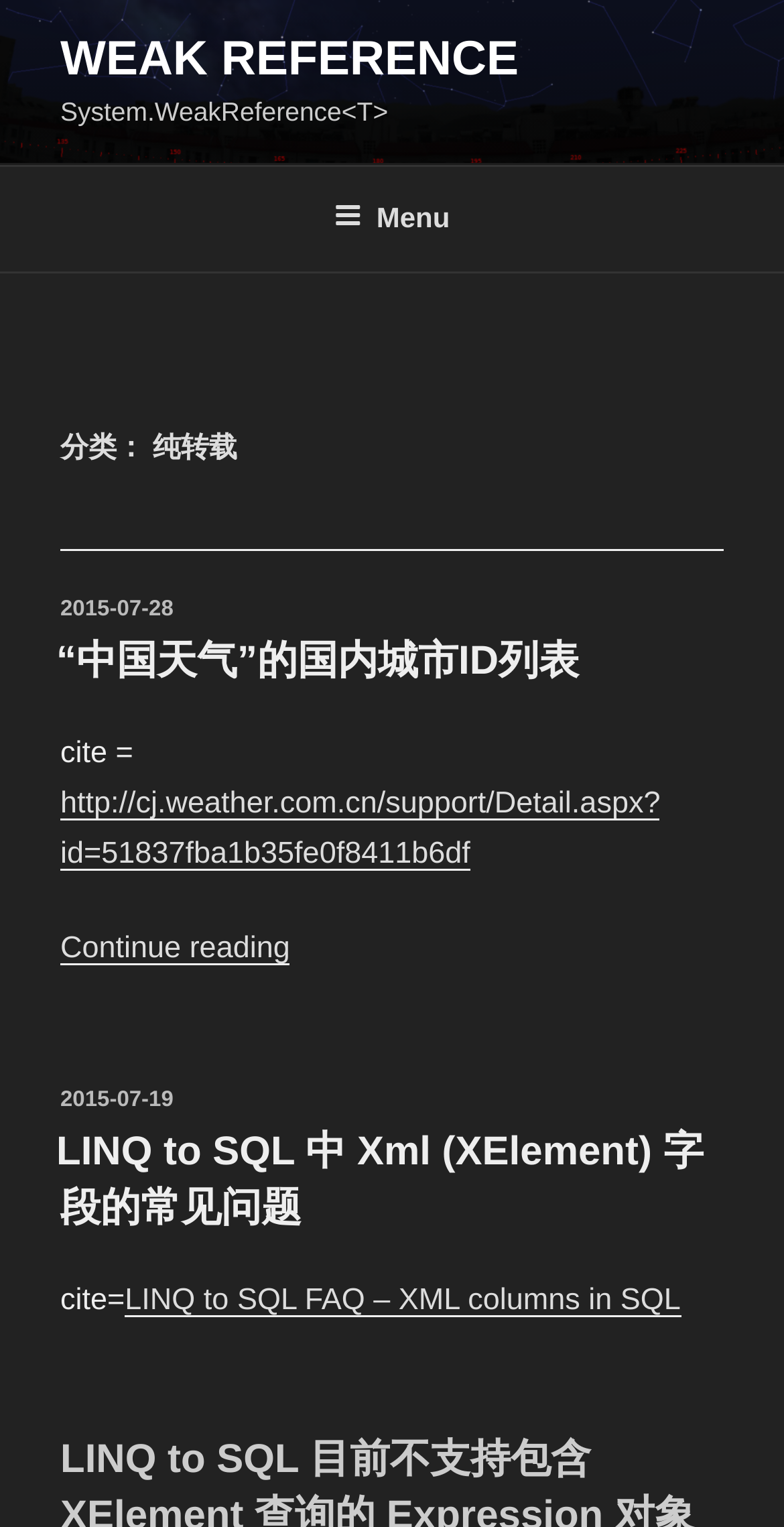What is the date of the second article?
Could you give a comprehensive explanation in response to this question?

I looked at the second article section and found the 'time' element, which contains the date of the article. The date is '2015-07-19'.